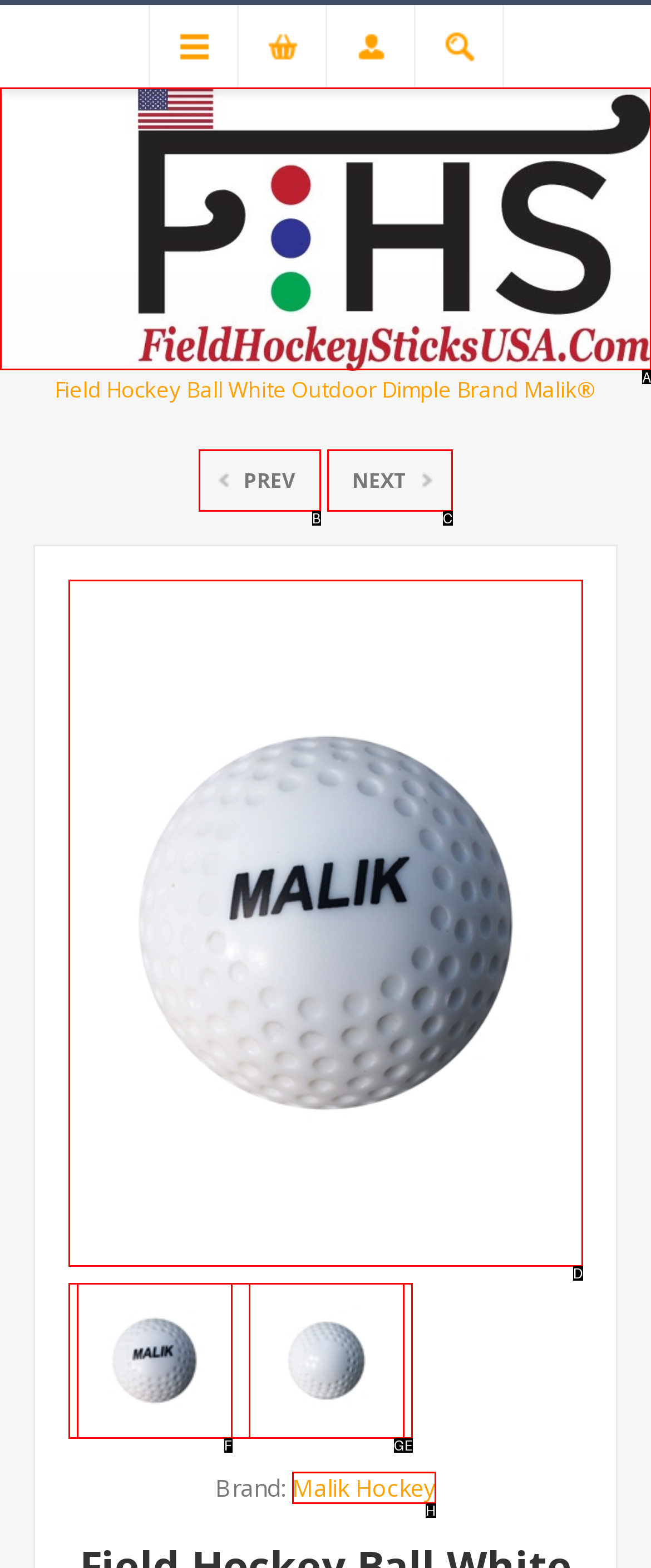To achieve the task: Visit Field Hockey Sticks USA website, indicate the letter of the correct choice from the provided options.

A